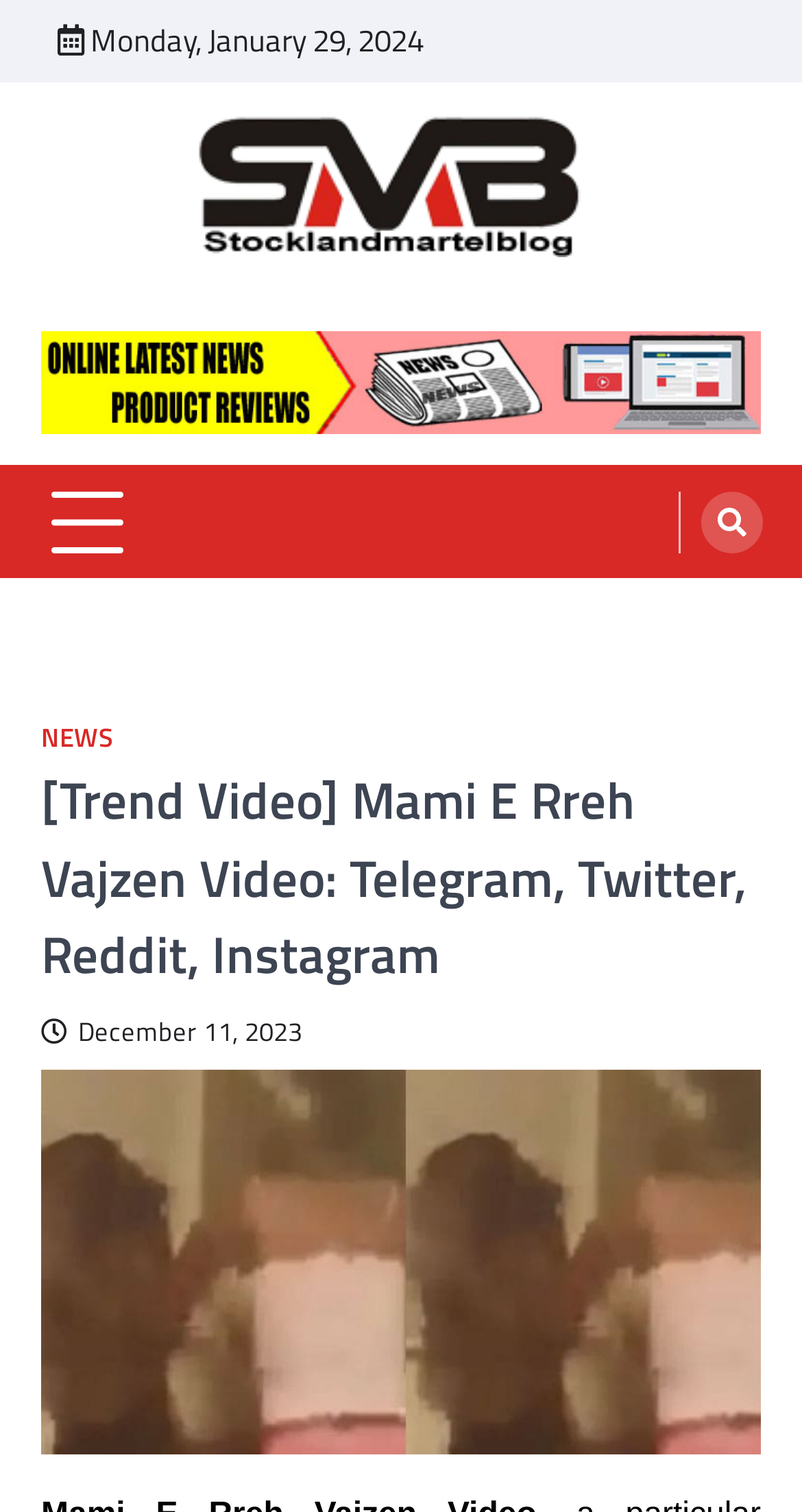What is the category of the news article?
Please provide a single word or phrase as your answer based on the screenshot.

Trend Video